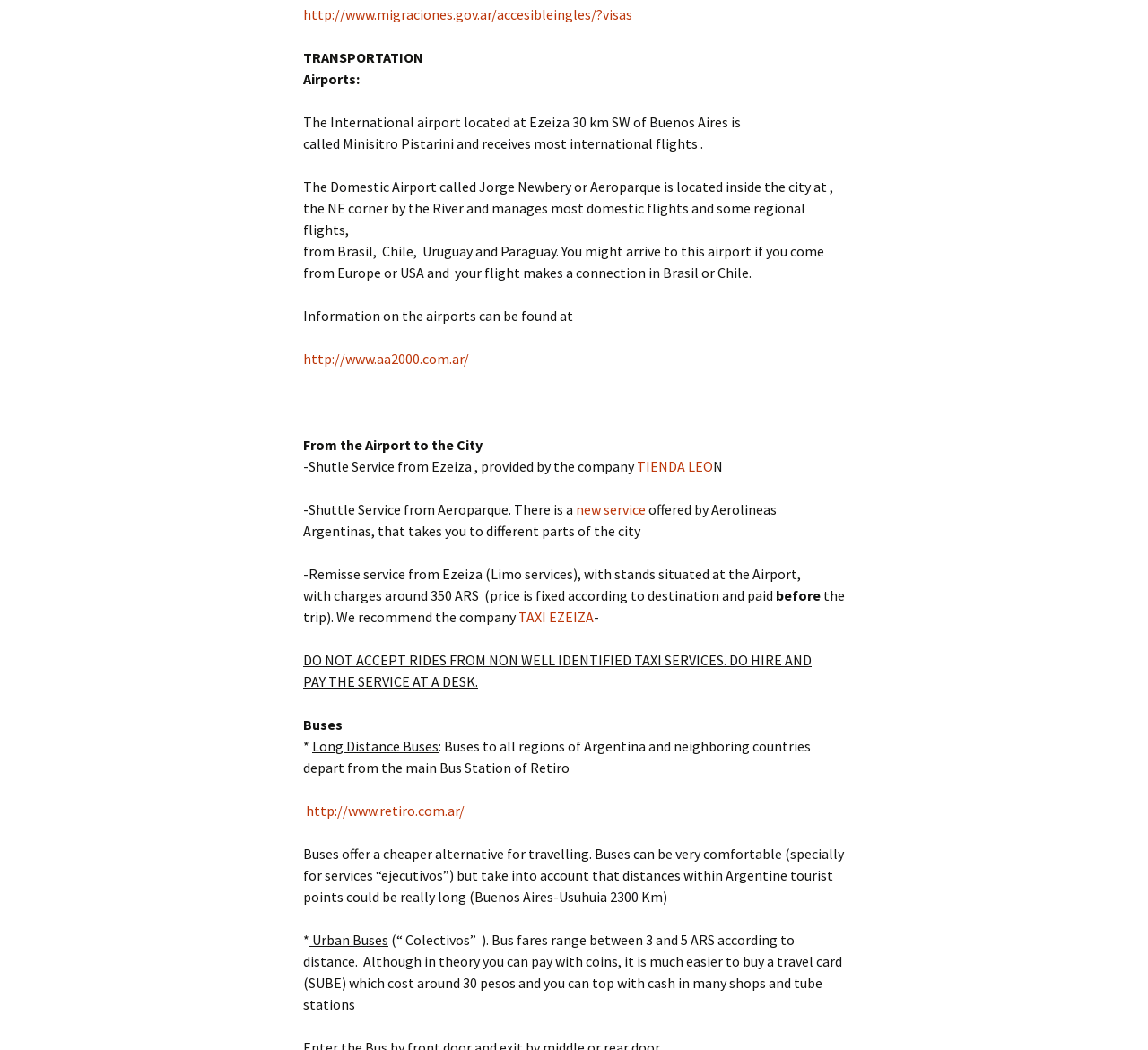Given the description: "http://www.retiro.com.ar/", determine the bounding box coordinates of the UI element. The coordinates should be formatted as four float numbers between 0 and 1, [left, top, right, bottom].

[0.264, 0.764, 0.405, 0.781]